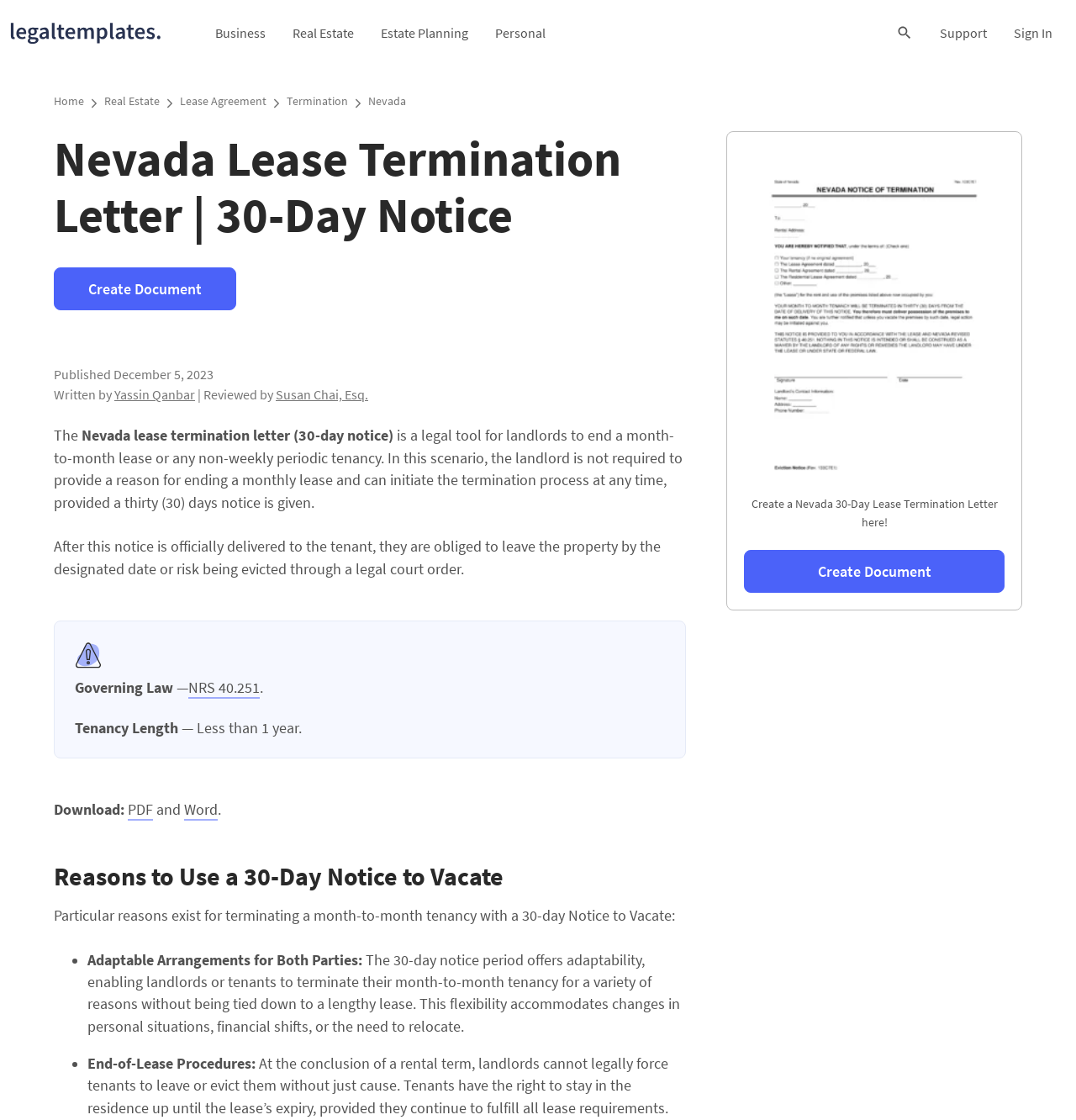Please identify the bounding box coordinates of the element on the webpage that should be clicked to follow this instruction: "Click on the 'Create Document' button in the sidebar". The bounding box coordinates should be given as four float numbers between 0 and 1, formatted as [left, top, right, bottom].

[0.691, 0.492, 0.934, 0.53]